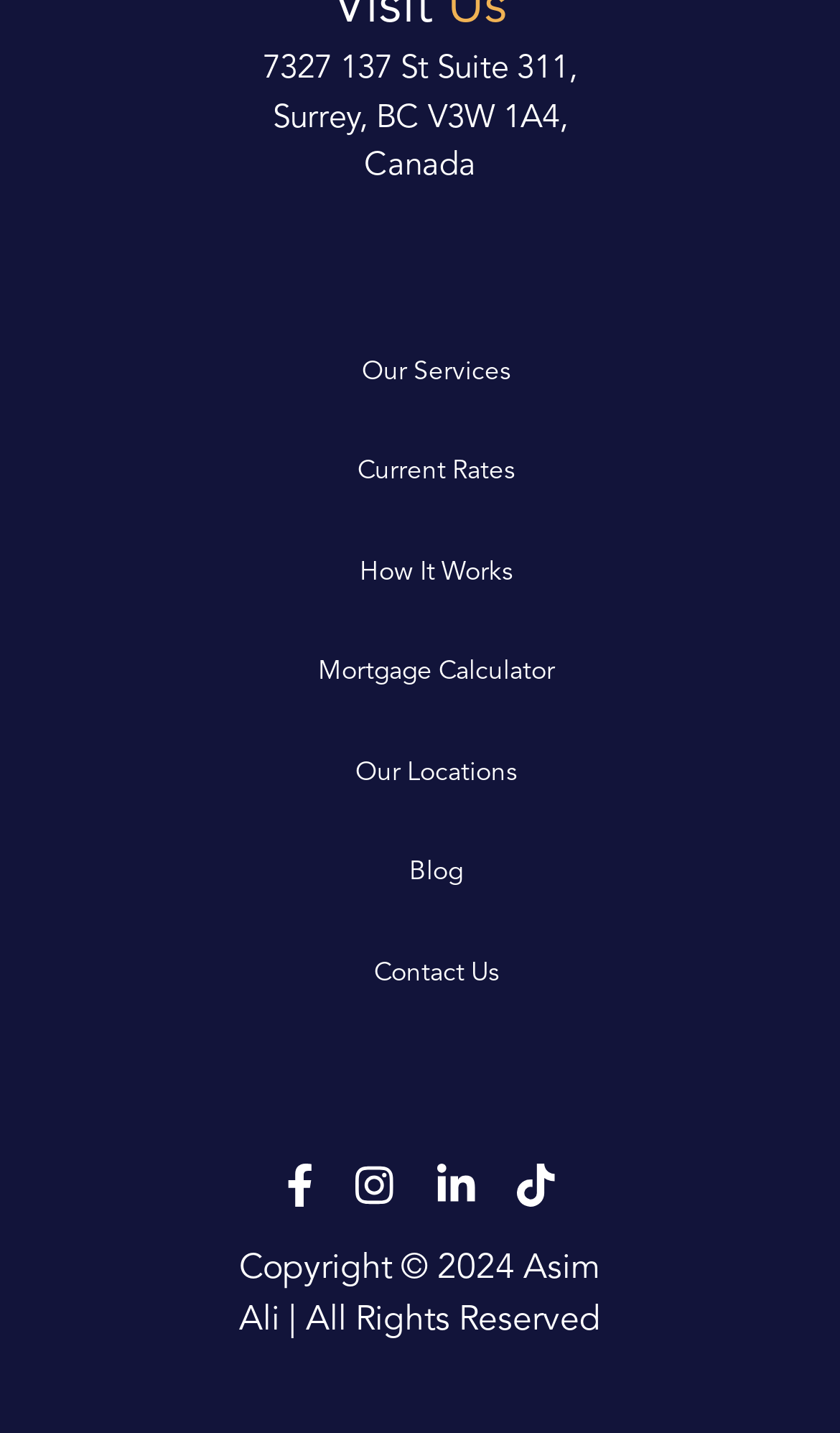Extract the bounding box coordinates for the described element: "How It Works". The coordinates should be represented as four float numbers between 0 and 1: [left, top, right, bottom].

[0.281, 0.383, 0.719, 0.417]